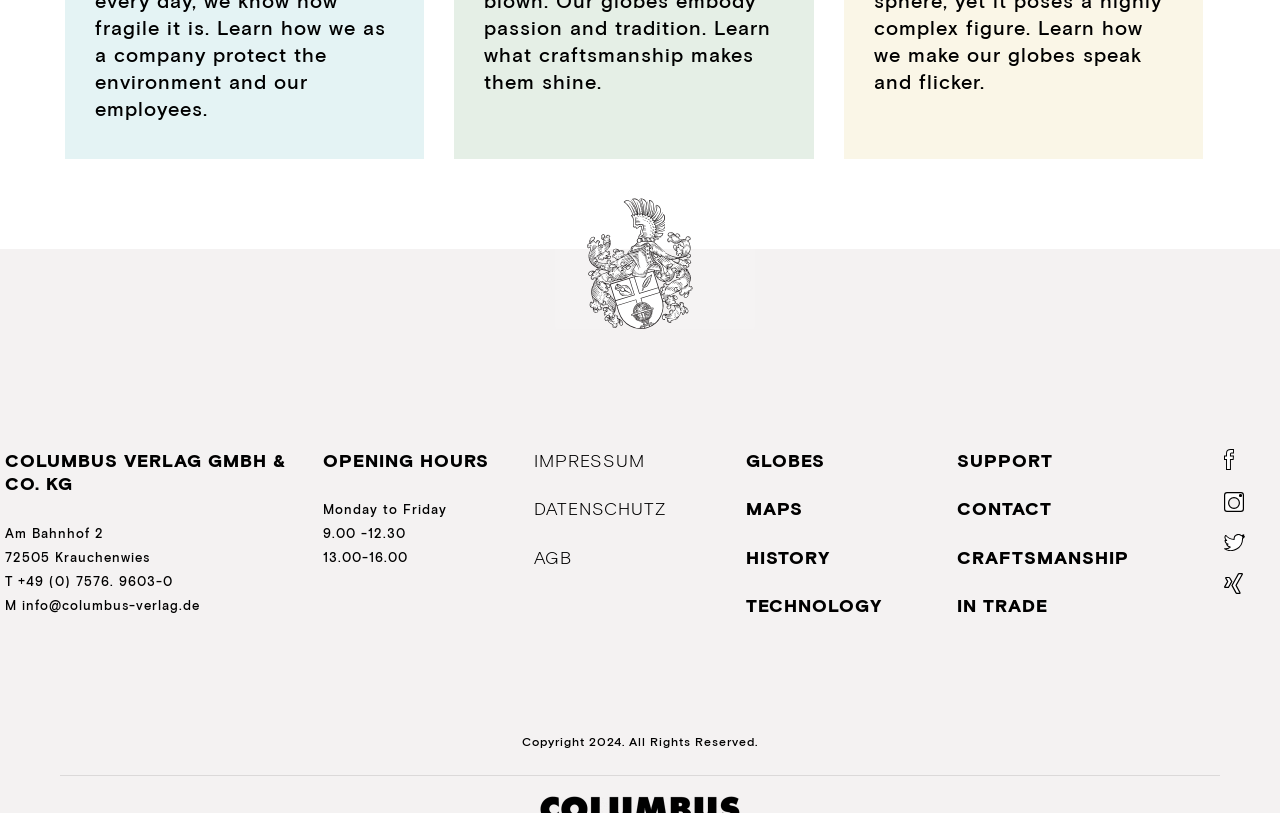Find the bounding box coordinates of the element's region that should be clicked in order to follow the given instruction: "View IMPRESSUM". The coordinates should consist of four float numbers between 0 and 1, i.e., [left, top, right, bottom].

[0.417, 0.552, 0.504, 0.579]